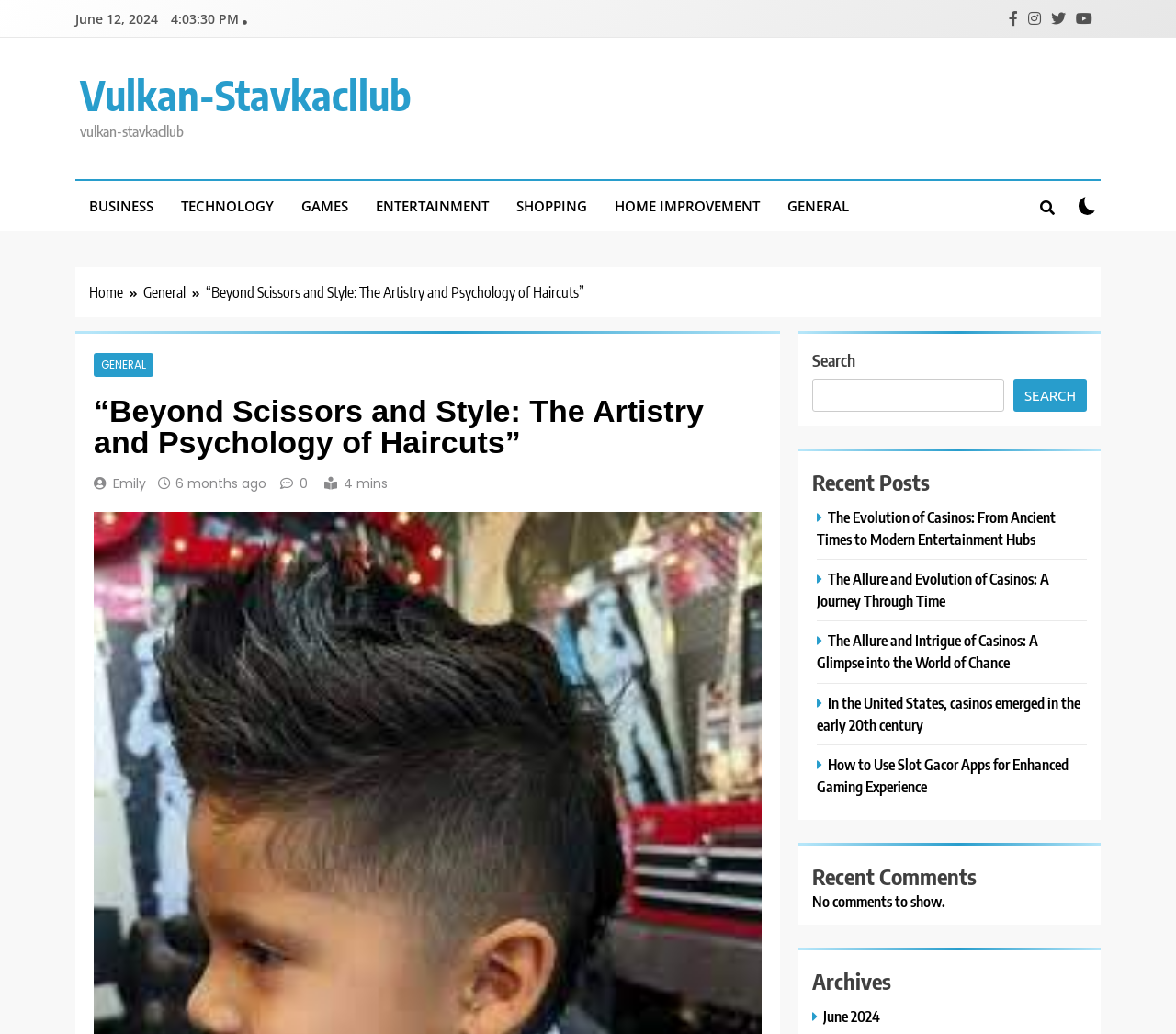Using the information from the screenshot, answer the following question thoroughly:
What is the author of the article?

The author of the article can be determined by looking at the link element with the text 'Emily', which is located below the article title.